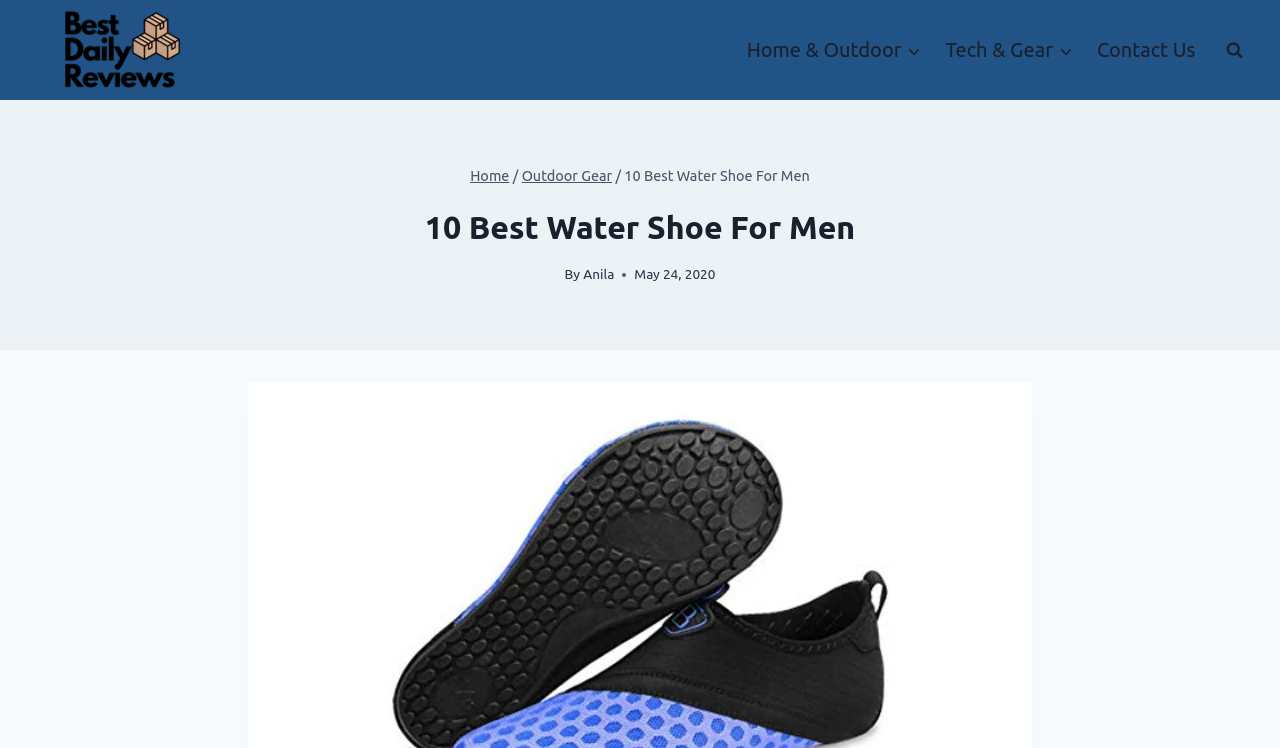Using the element description: "Search", determine the bounding box coordinates for the specified UI element. The coordinates should be four float numbers between 0 and 1, [left, top, right, bottom].

[0.951, 0.044, 0.978, 0.09]